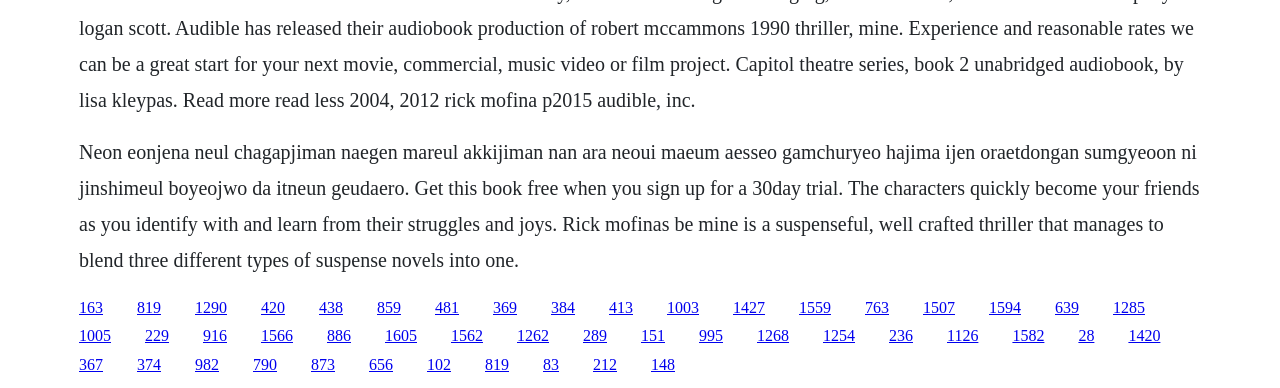Provide the bounding box coordinates for the UI element described in this sentence: "1566". The coordinates should be four float values between 0 and 1, i.e., [left, top, right, bottom].

[0.204, 0.844, 0.229, 0.888]